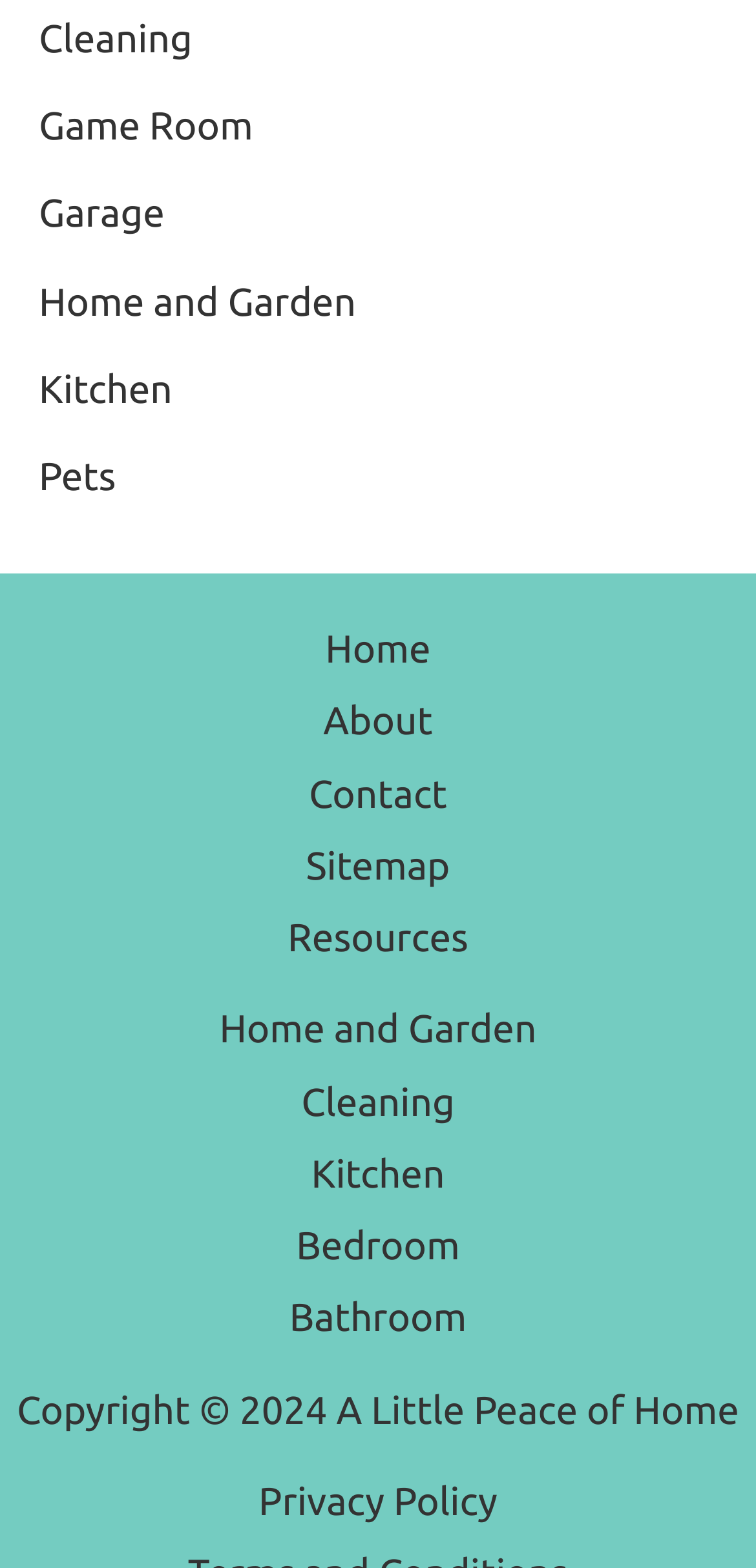Please find the bounding box coordinates of the section that needs to be clicked to achieve this instruction: "go to cleaning page".

[0.051, 0.01, 0.254, 0.038]